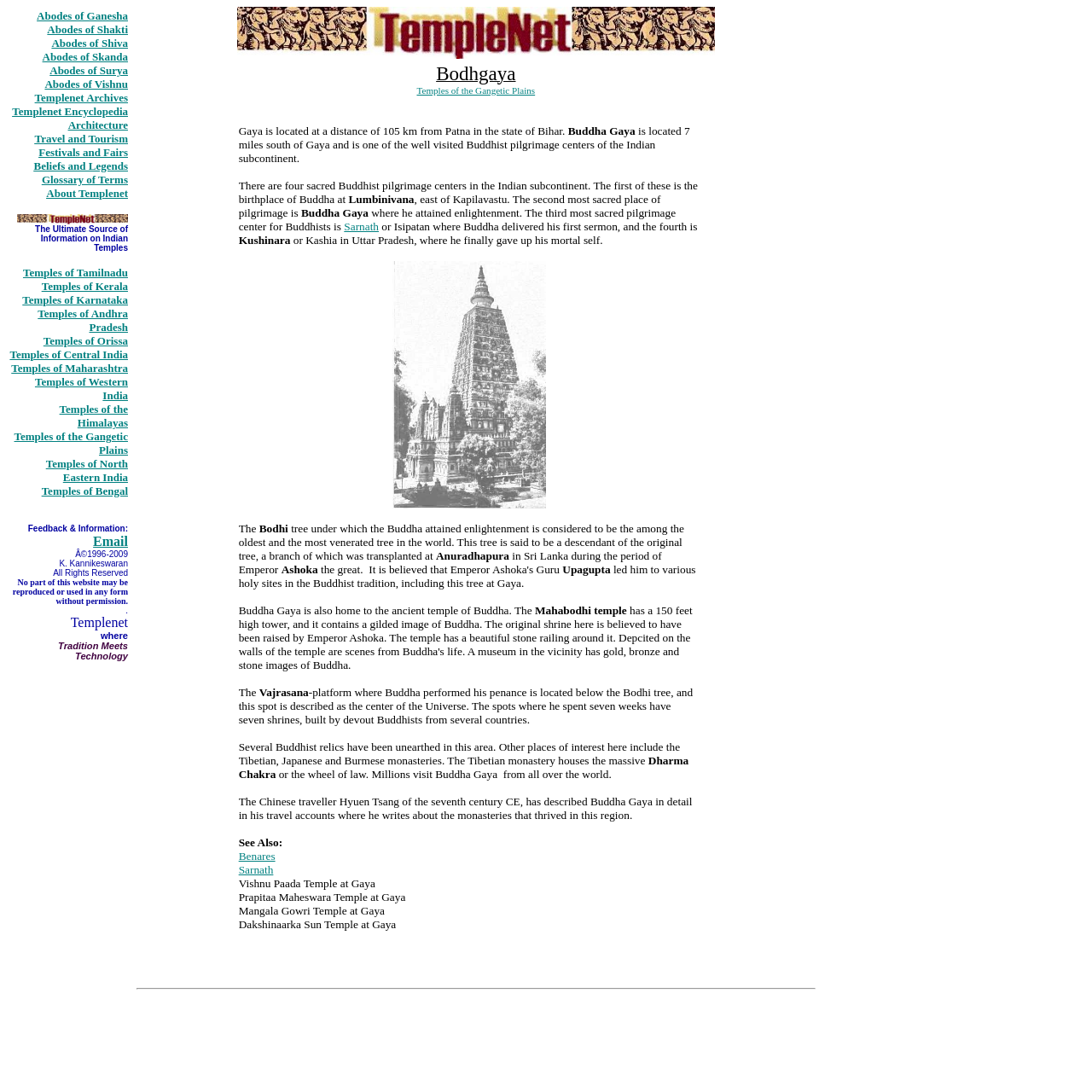What is the distance between Gaya and Patna?
Please use the image to provide a one-word or short phrase answer.

105 km